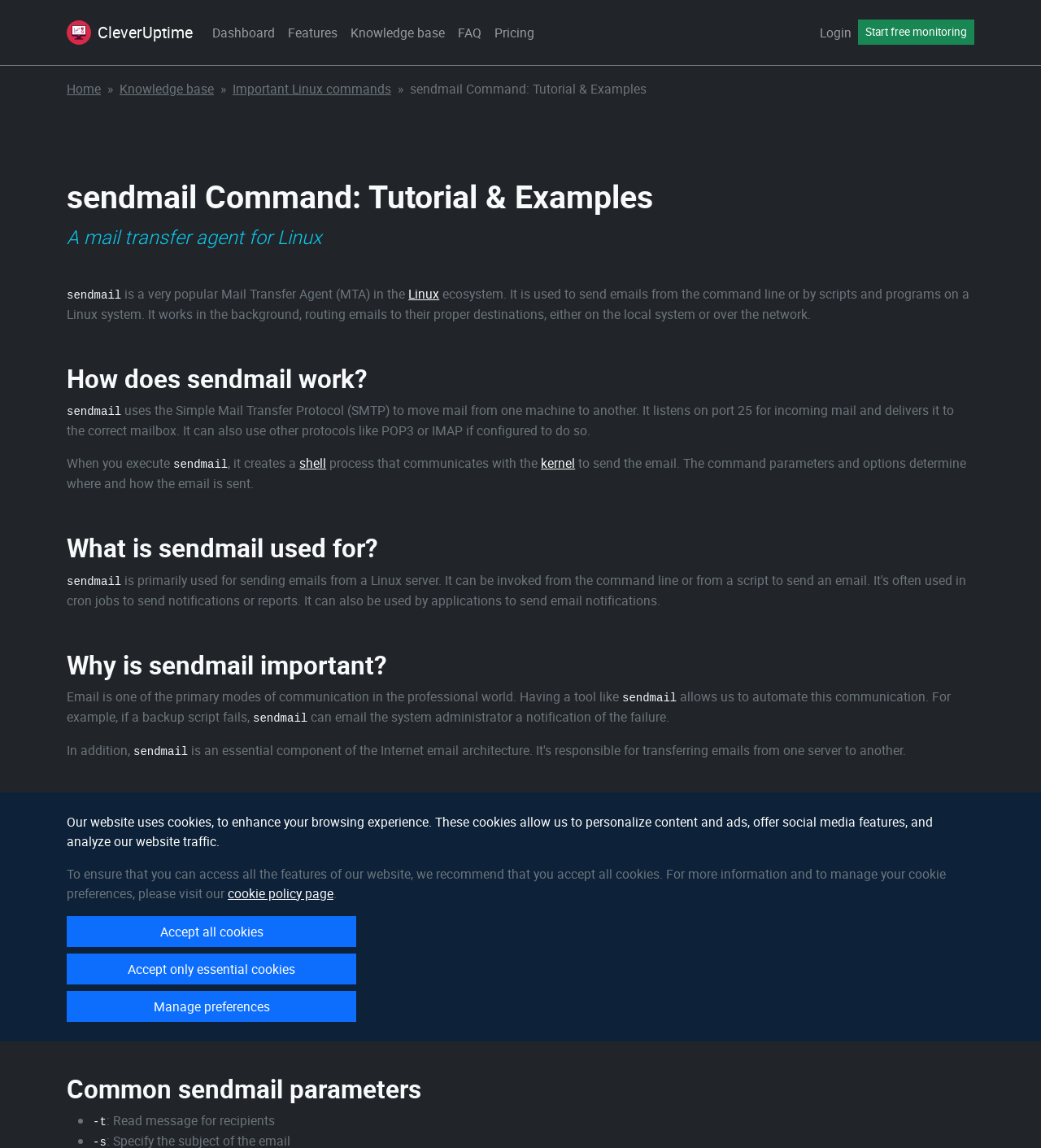What is the purpose of the sendmail command?
Refer to the image and provide a one-word or short phrase answer.

Sending emails